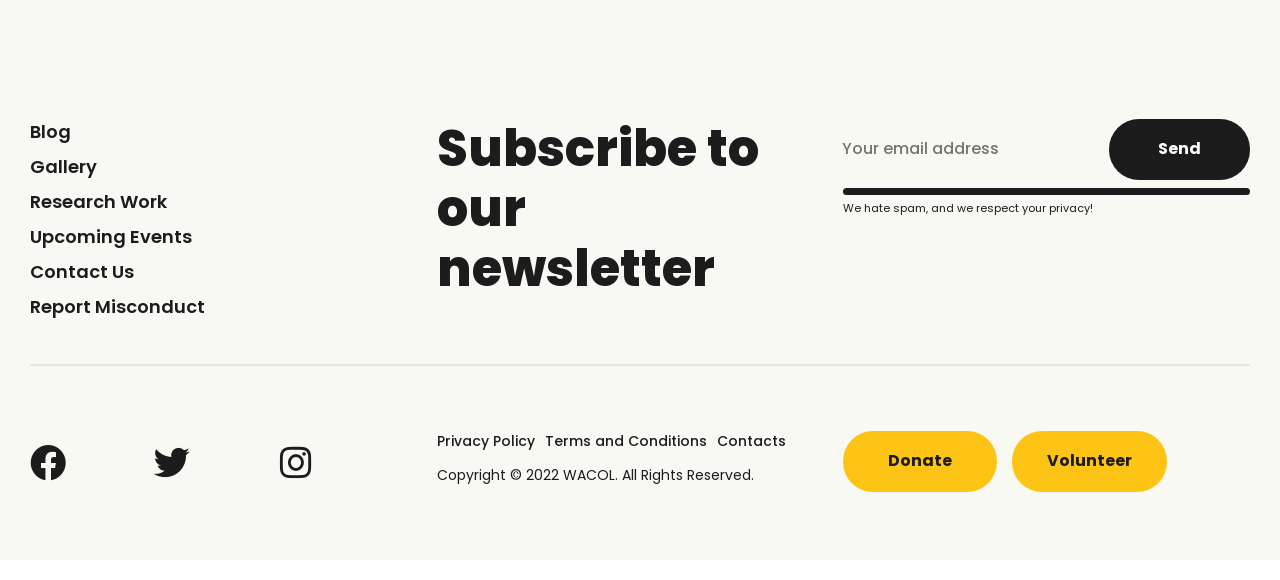Can you determine the bounding box coordinates of the area that needs to be clicked to fulfill the following instruction: "Click the 'School Performance Report' link"?

None